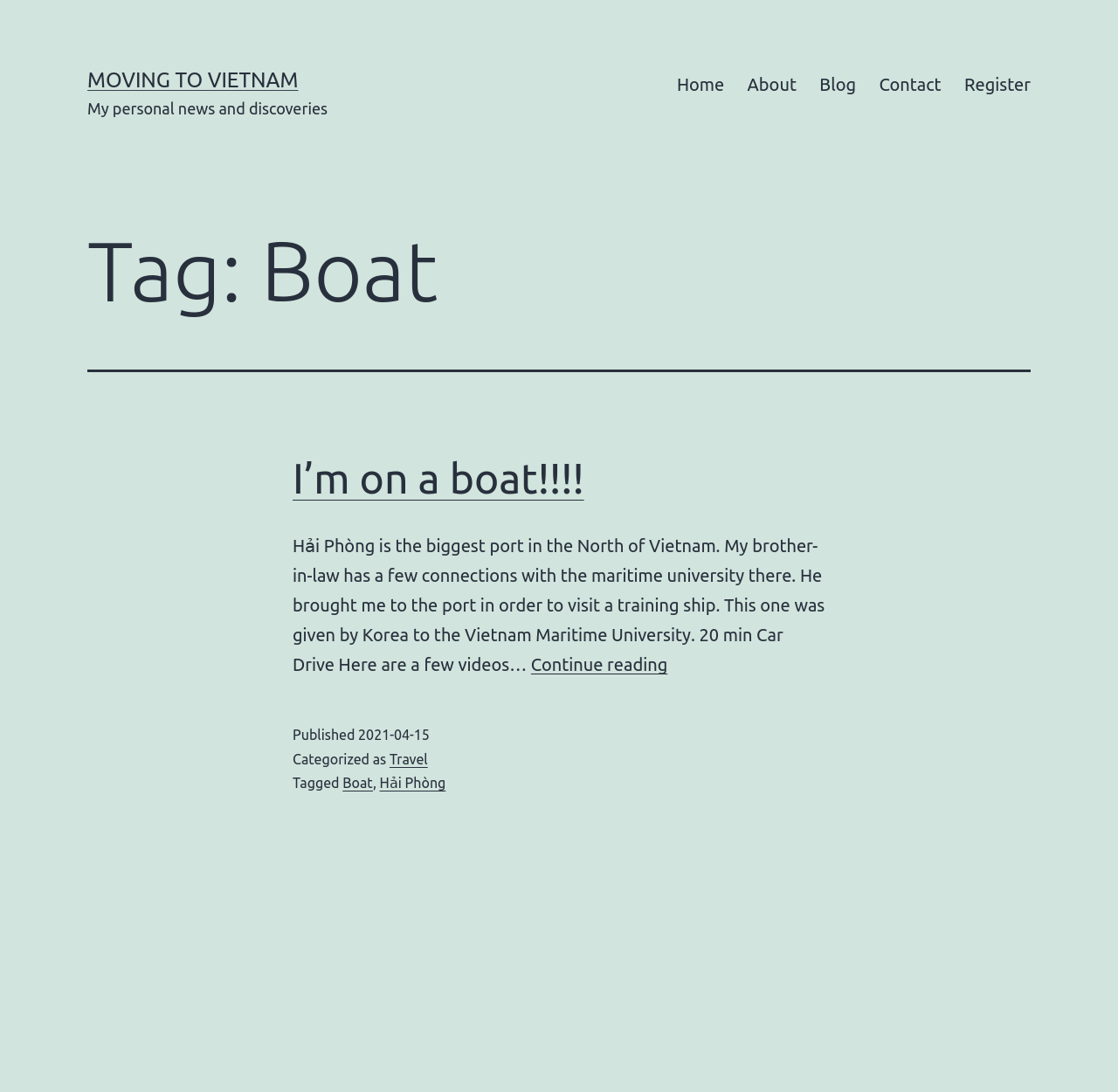Offer a comprehensive description of the webpage’s content and structure.

This webpage is about the author's personal experience of moving to Vietnam, specifically their visit to a training ship in Hải Phòng, the biggest port in the North of Vietnam. 

At the top of the page, there is a link "MOVING TO VIETNAM" and a static text "My personal news and discoveries". 

To the right of these elements, there is a primary navigation menu with five links: "Home", "About", "Blog", "Contact", and "Register". 

Below these top elements, there is a main section that occupies most of the page. Within this section, there is a header with a heading "Tag: Boat". 

Below the header, there is an article section that contains the main content of the page. The article starts with a heading "I’m on a boat!!!!" followed by a link with the same text. The article then describes the author's visit to the training ship, including a few videos. 

At the bottom of the article, there is a link to continue reading the article. 

The footer section of the article contains information about the publication date, categories, and tags. The publication date is April 15, 2021, and the article is categorized as "Travel" and tagged with "Boat" and "Hải Phòng".